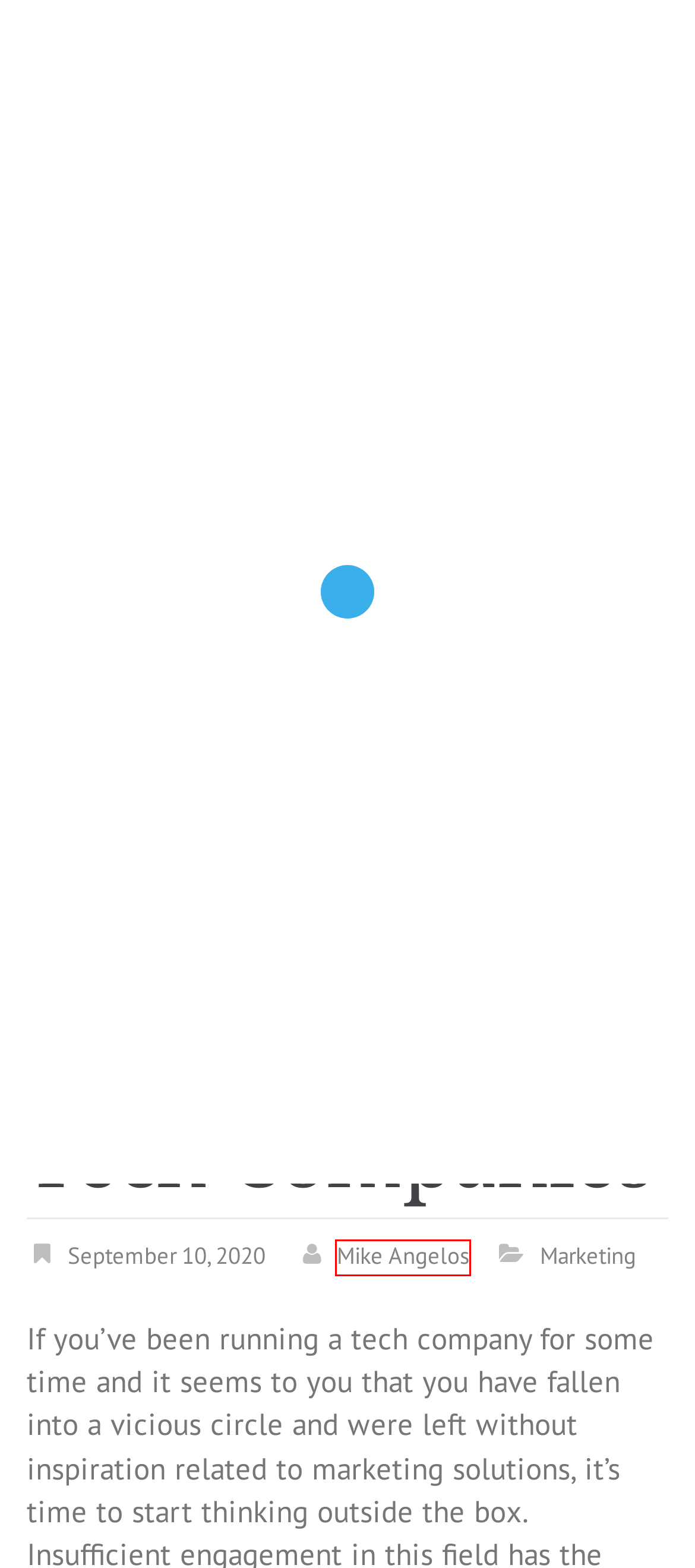You have a screenshot of a webpage with a red bounding box around an element. Identify the webpage description that best fits the new page that appears after clicking the selected element in the red bounding box. Here are the candidates:
A. Fashion Archives - The .ISO zone
B. Mike Angelos, Author at The .ISO zone
C. The .ISO zone
D. Freelancers Archives - The .ISO zone
E. How To Archives - The .ISO zone
F. Marketing Archives - The .ISO zone
G. Tools Archives - The .ISO zone
H. Technology Archives - The .ISO zone

B